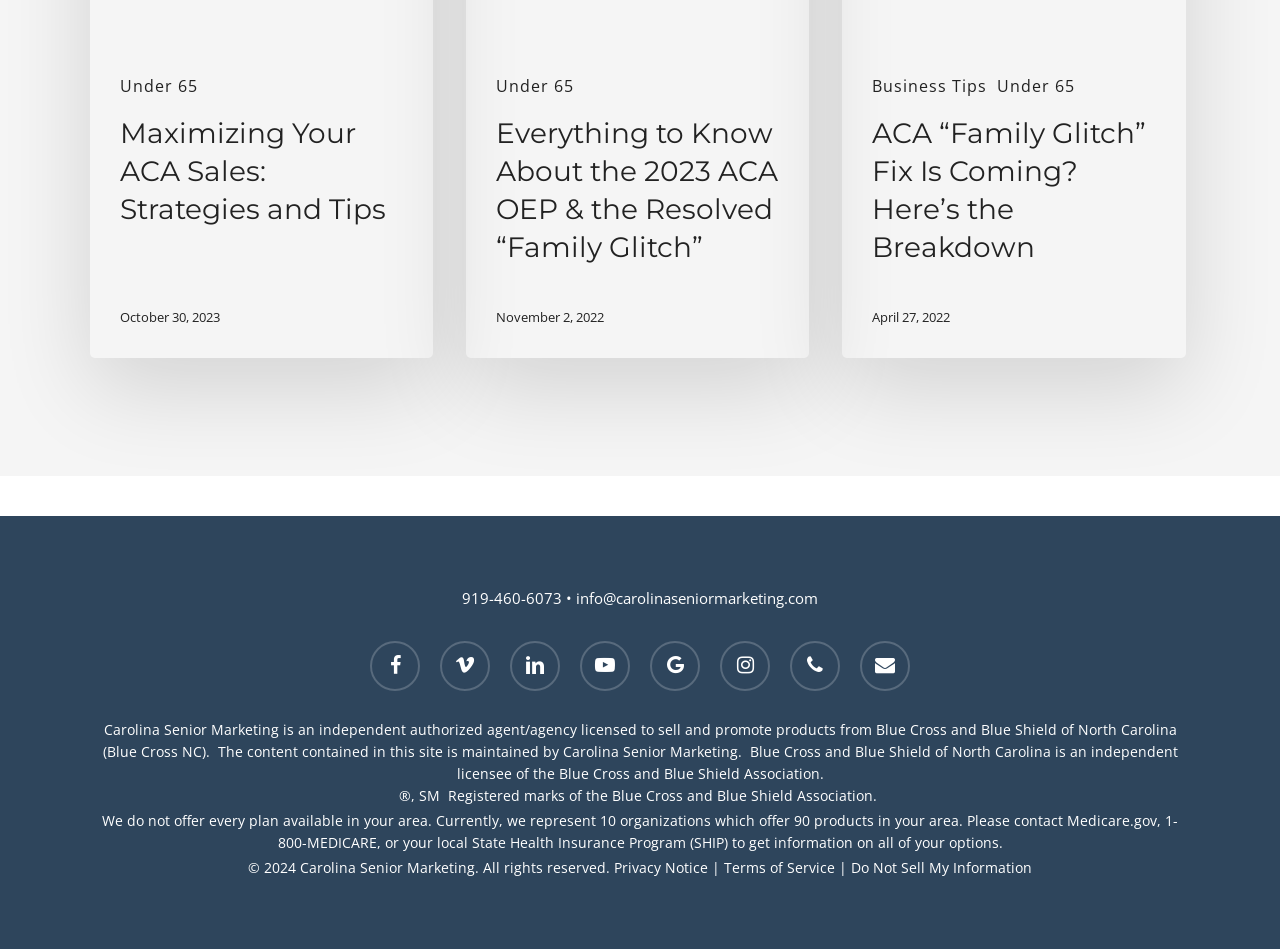Respond to the question below with a single word or phrase:
What is the name of the company that owns this website?

Carolina Senior Marketing